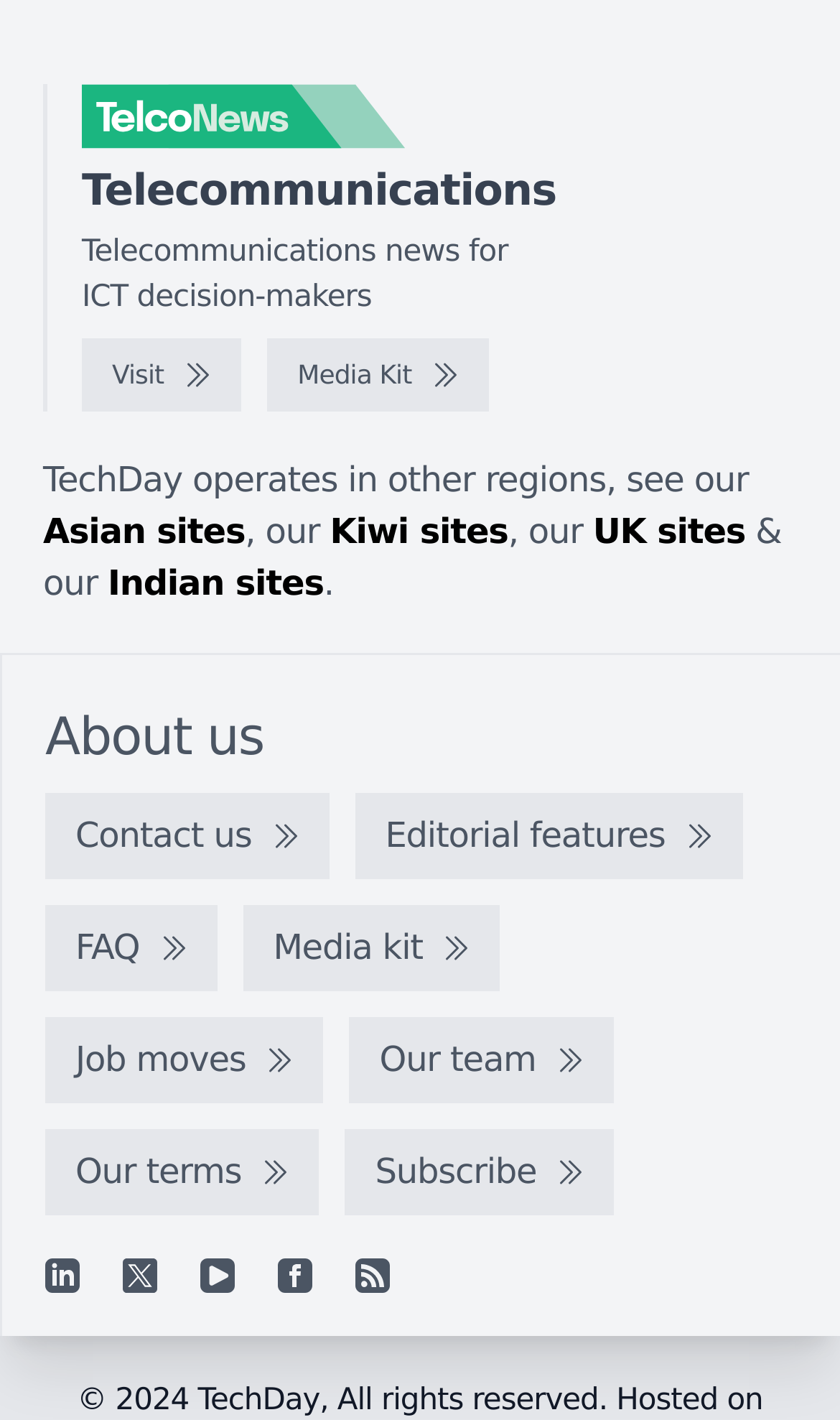What is the topic of the news on this website? Observe the screenshot and provide a one-word or short phrase answer.

Telecommunications